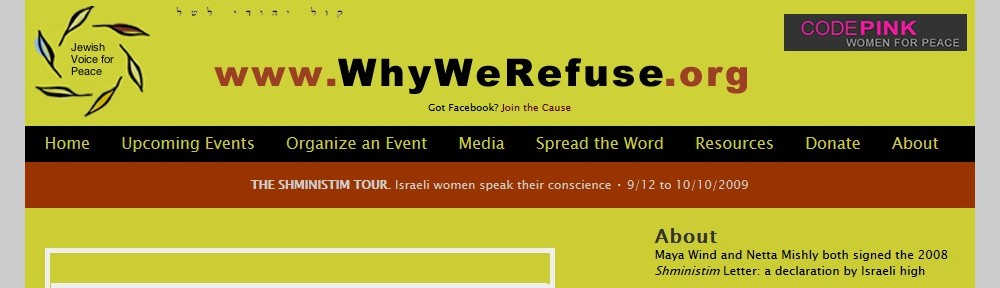What is the ultimate goal of the organization's efforts?
Answer the question with a single word or phrase by looking at the picture.

Peace initiatives